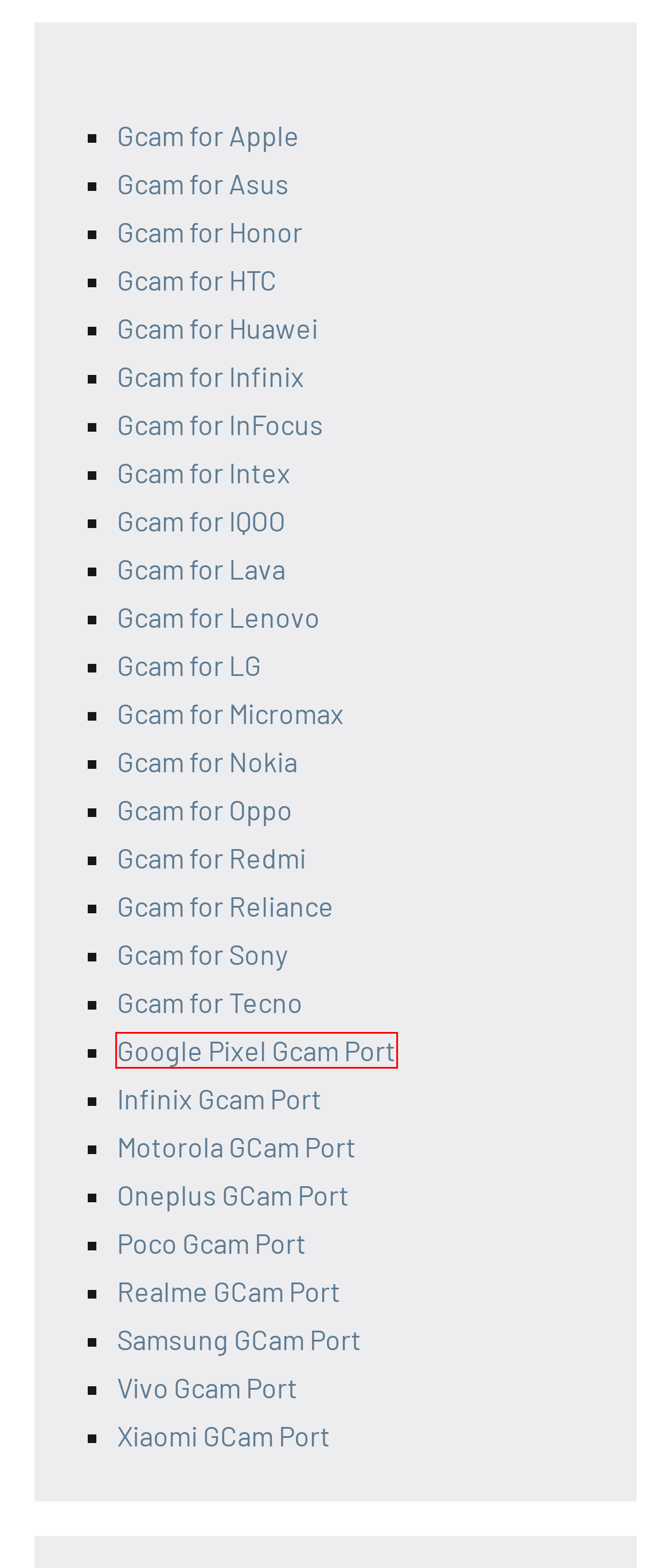You have a screenshot of a webpage, and a red bounding box highlights an element. Select the webpage description that best fits the new page after clicking the element within the bounding box. Options are:
A. Gcam for Apple Archives - Latest Mobile QNA
B. Gcam for Honor Archives - Latest Mobile QNA
C. Gcam for HTC Archives - Latest Mobile QNA
D. Realme GCam Port Archives - Latest Mobile QNA
E. Gcam for LG Archives - Latest Mobile QNA
F. Gcam for IQOO Archives - Latest Mobile QNA
G. Google Pixel Gcam Port - Latest Mobile QNA
H. Gcam for Redmi Archives - Latest Mobile QNA

G